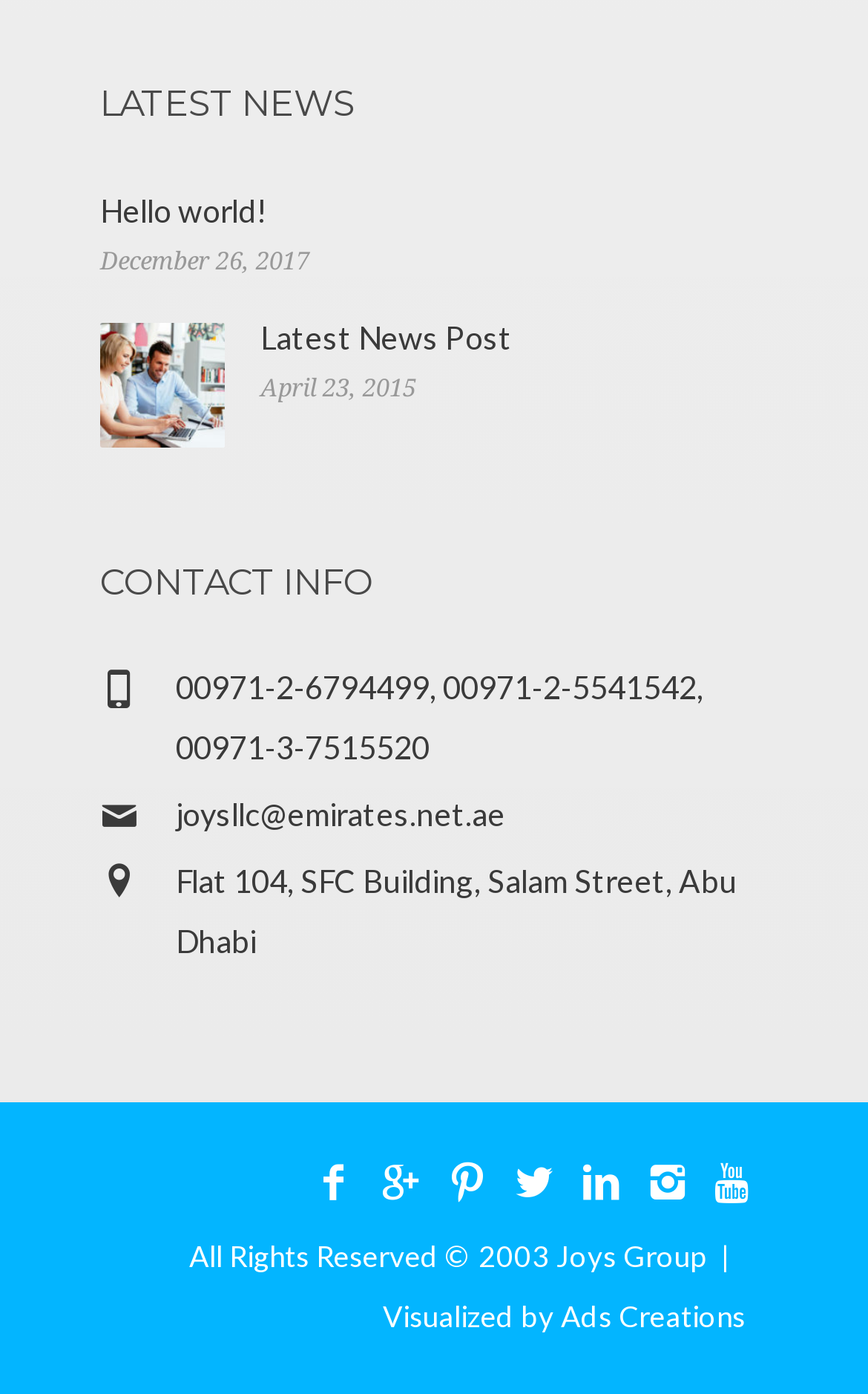Locate the bounding box coordinates of the area that needs to be clicked to fulfill the following instruction: "Read the blog". The coordinates should be in the format of four float numbers between 0 and 1, namely [left, top, right, bottom].

None